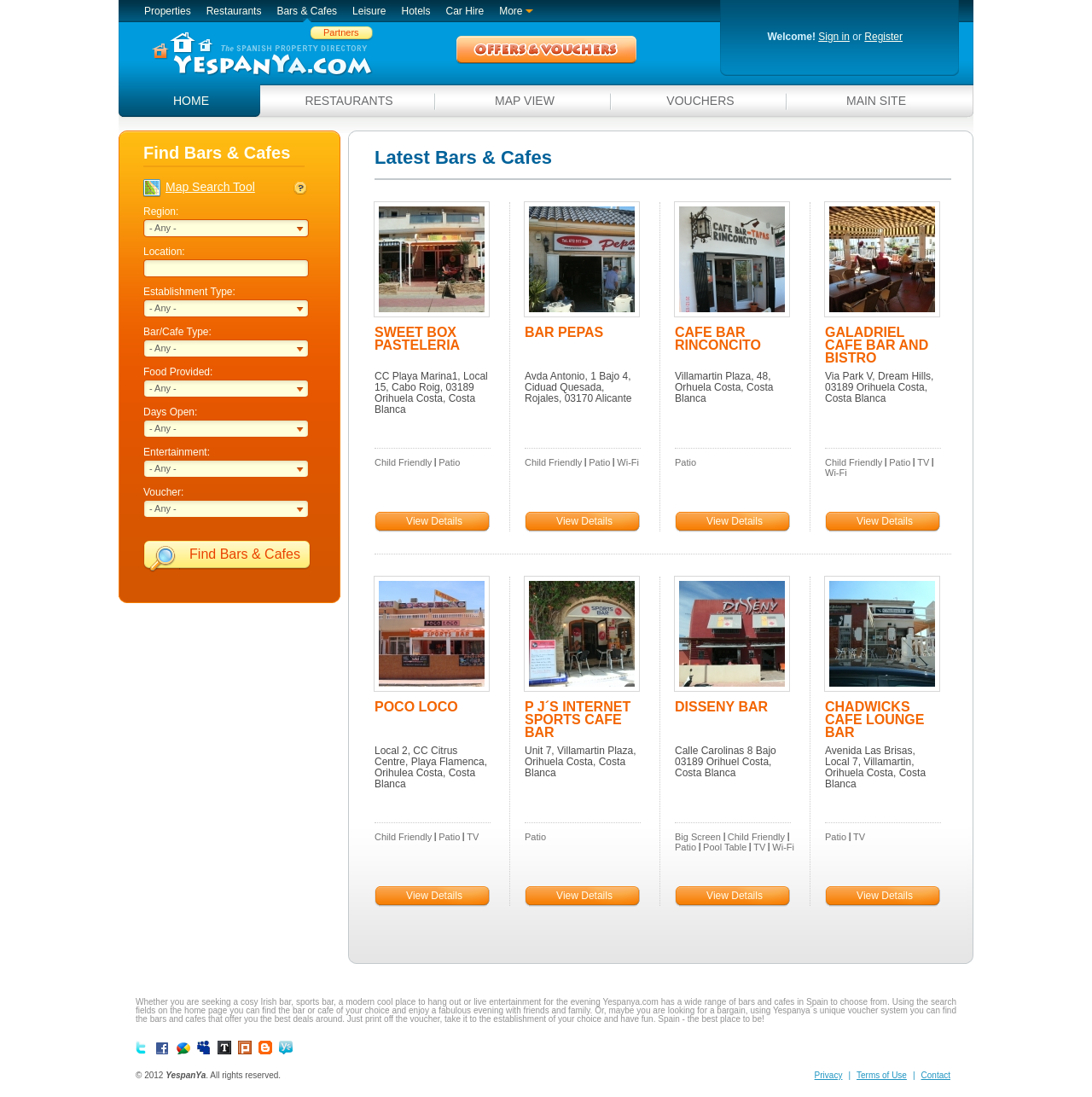Locate the heading on the webpage and return its text.

Latest Bars & Cafes